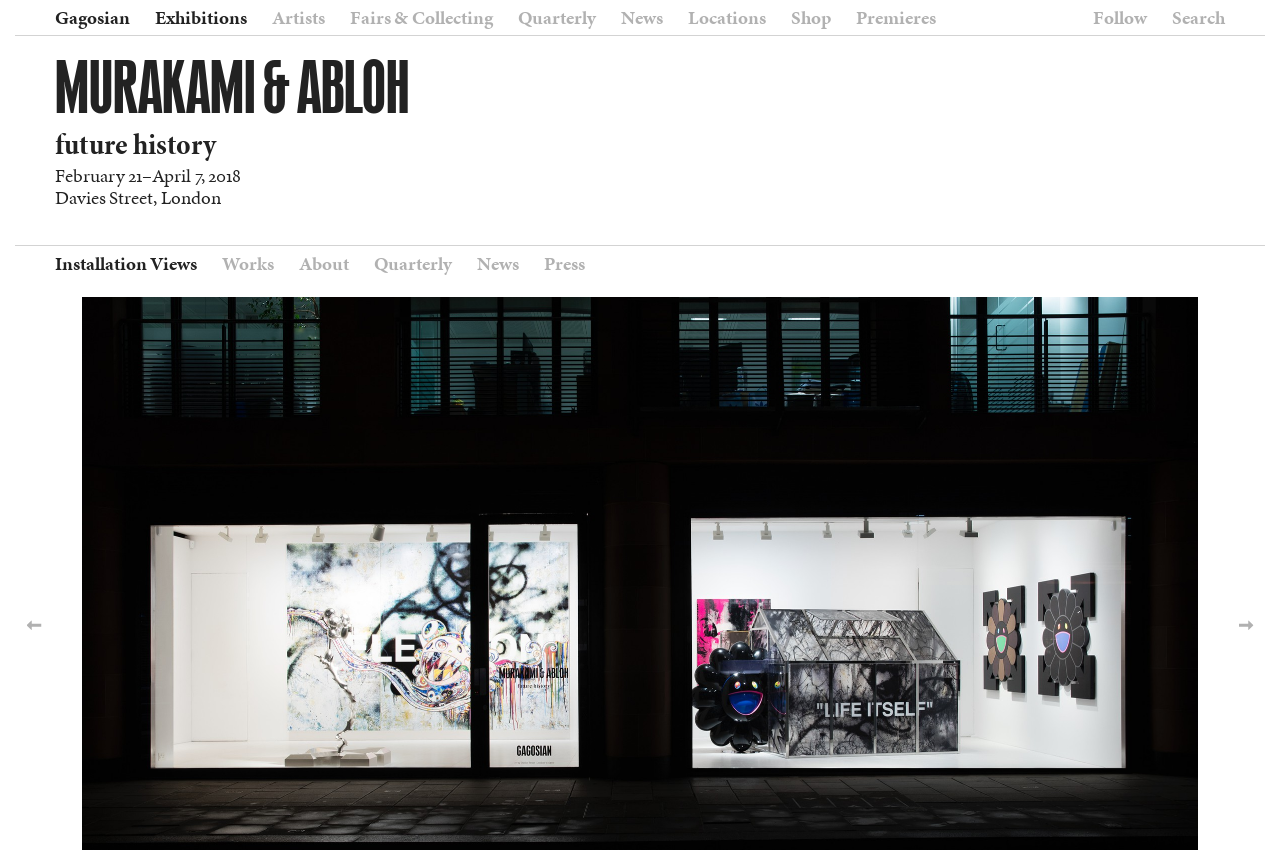Give a detailed account of the webpage, highlighting key information.

The webpage is about the 2018 exhibition "Murakami & Abloh: future history" at Gagosian Davies Street, London. At the top, there is a heading with the exhibition title and dates. Below the title, there are several links to different sections of the exhibition, including "Installation Views", "Works", "About", "Quarterly", "News", and "Press".

On the top left, there is a heading with the gallery name "Gagosian" and a link to the gallery's homepage. Next to it, there are several links to other sections of the website, including "Exhibitions", "Artists", "Fairs & Collecting", "Quarterly", "News", "Locations", "Shop", and "Premieres".

On the top right, there are links to the gallery's social media profiles, including Instagram, YouTube, Twitter, Facebook, WeChat, Pinterest, and Artsy. There is also a link to subscribe to the gallery's newsletter and a search bar.

In the main content area, there are two buttons to navigate through the exhibition slides, "Next Slide" and "Previous Slide", located at the bottom right and left corners, respectively.